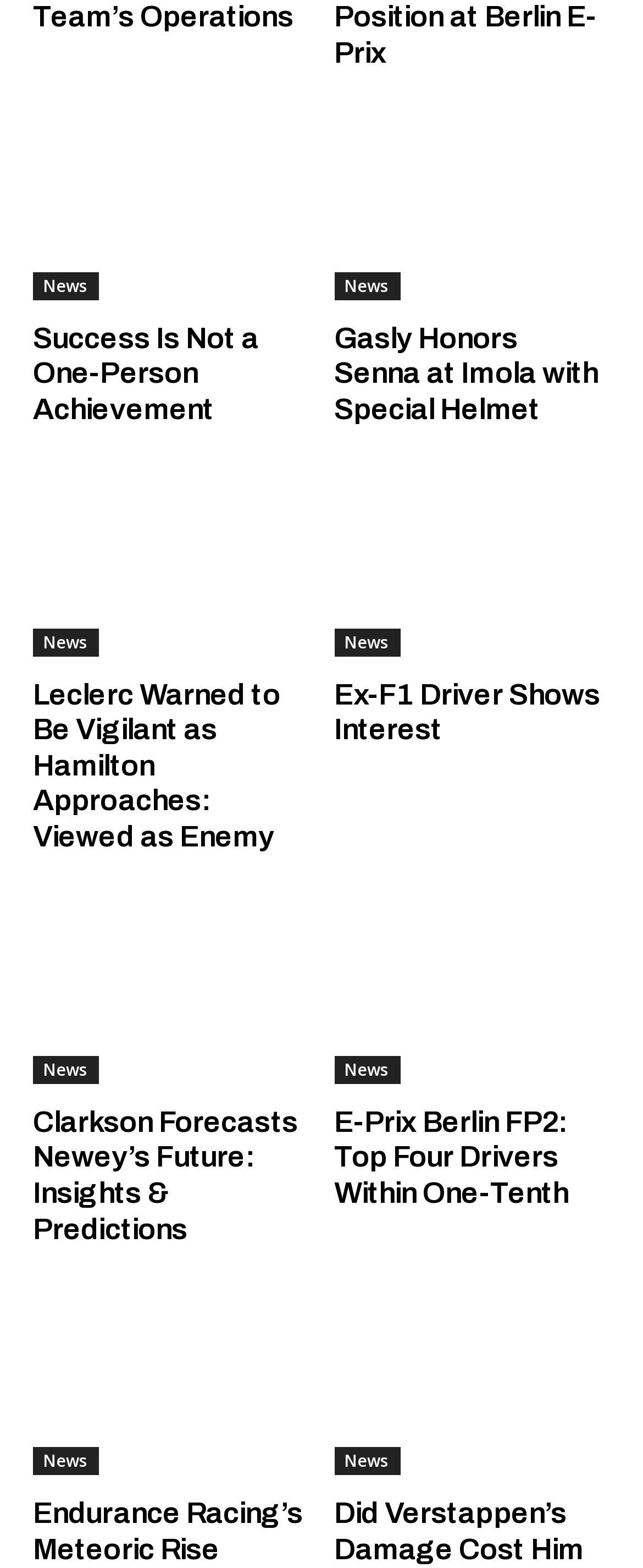Please provide the bounding box coordinates for the UI element as described: "title="Ex-F1 Driver Shows Interest"". The coordinates must be four floats between 0 and 1, represented as [left, top, right, bottom].

[0.519, 0.295, 0.949, 0.418]